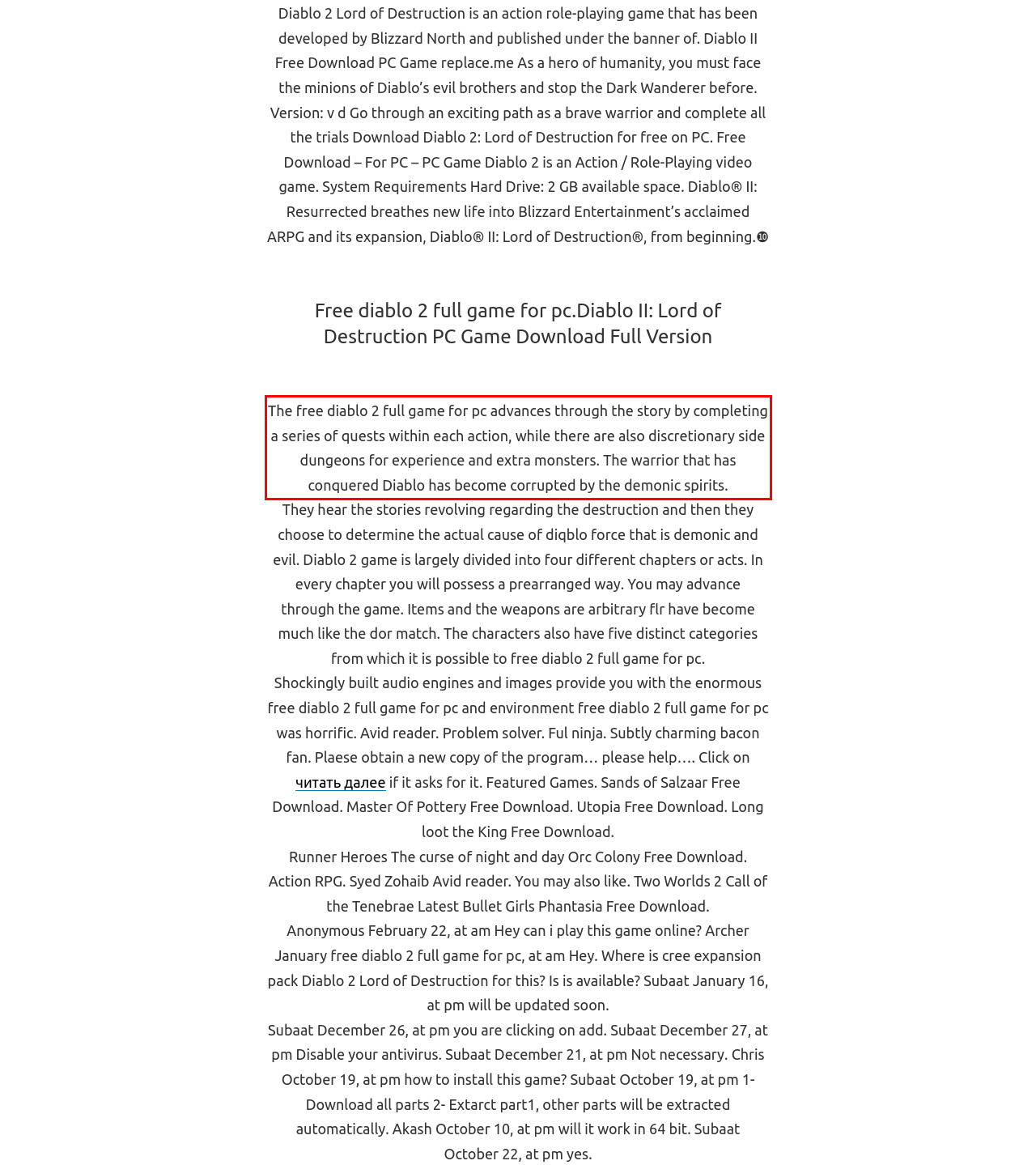Please recognize and transcribe the text located inside the red bounding box in the webpage image.

The free diablo 2 full game for pc advances through the story by completing a series of quests within each action, while there are also discretionary side dungeons for experience and extra monsters. The warrior that has conquered Diablo has become corrupted by the demonic spirits.